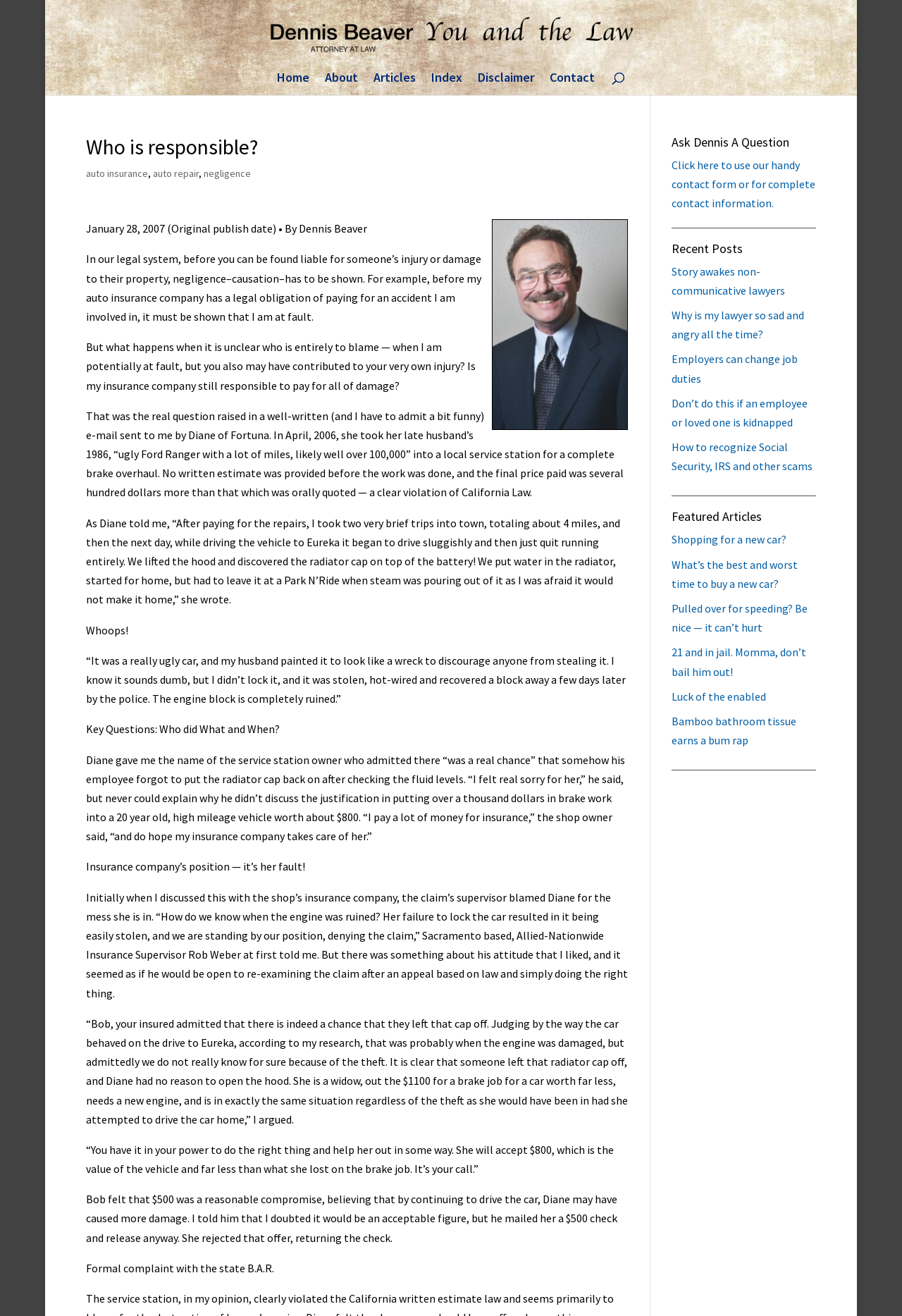Highlight the bounding box coordinates of the element that should be clicked to carry out the following instruction: "Go to the 'Home' page". The coordinates must be given as four float numbers ranging from 0 to 1, i.e., [left, top, right, bottom].

[0.307, 0.055, 0.343, 0.072]